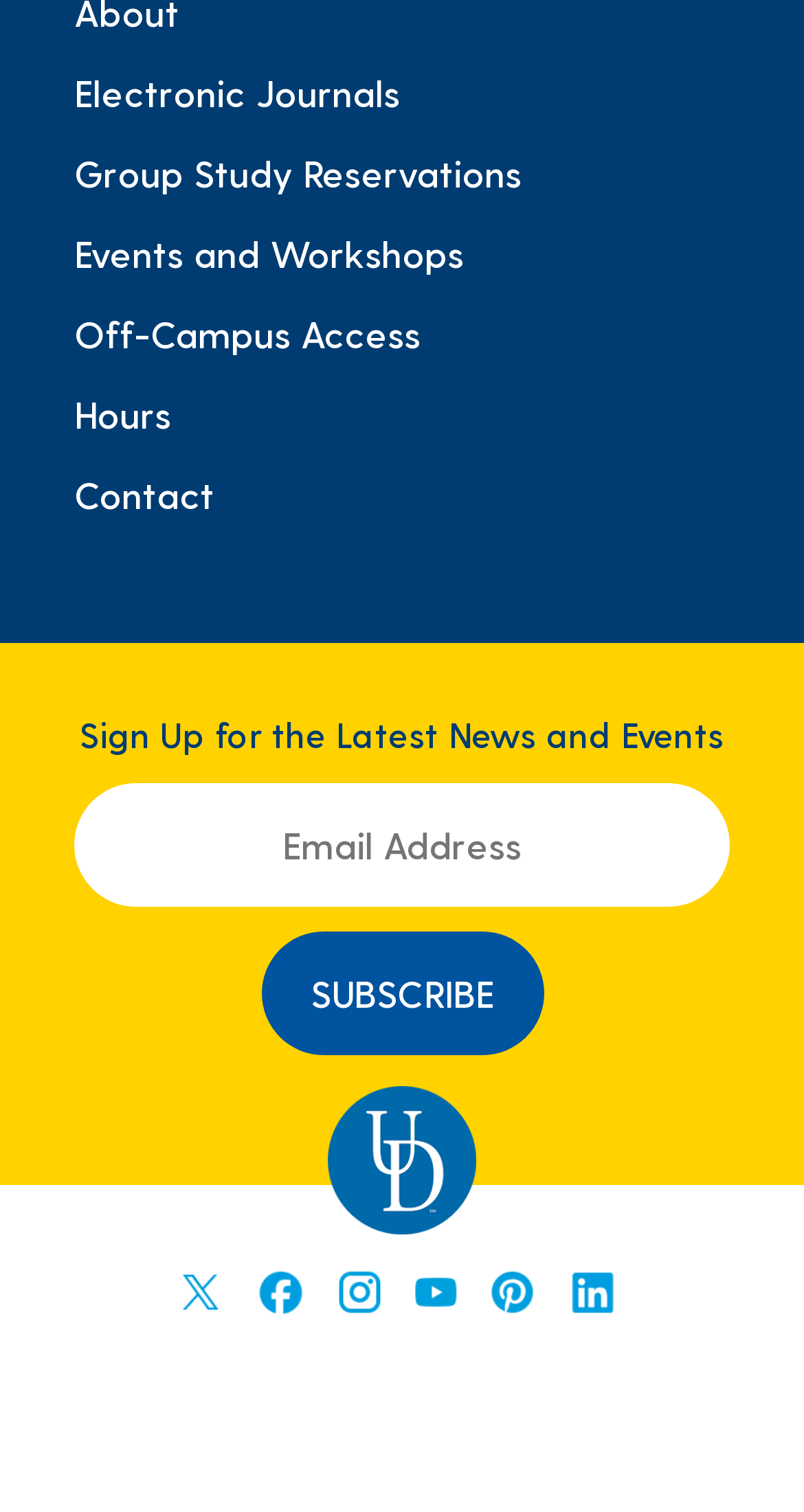Bounding box coordinates are to be given in the format (top-left x, top-left y, bottom-right x, bottom-right y). All values must be floating point numbers between 0 and 1. Provide the bounding box coordinate for the UI element described as: Off-Campus Access

[0.092, 0.208, 0.523, 0.233]